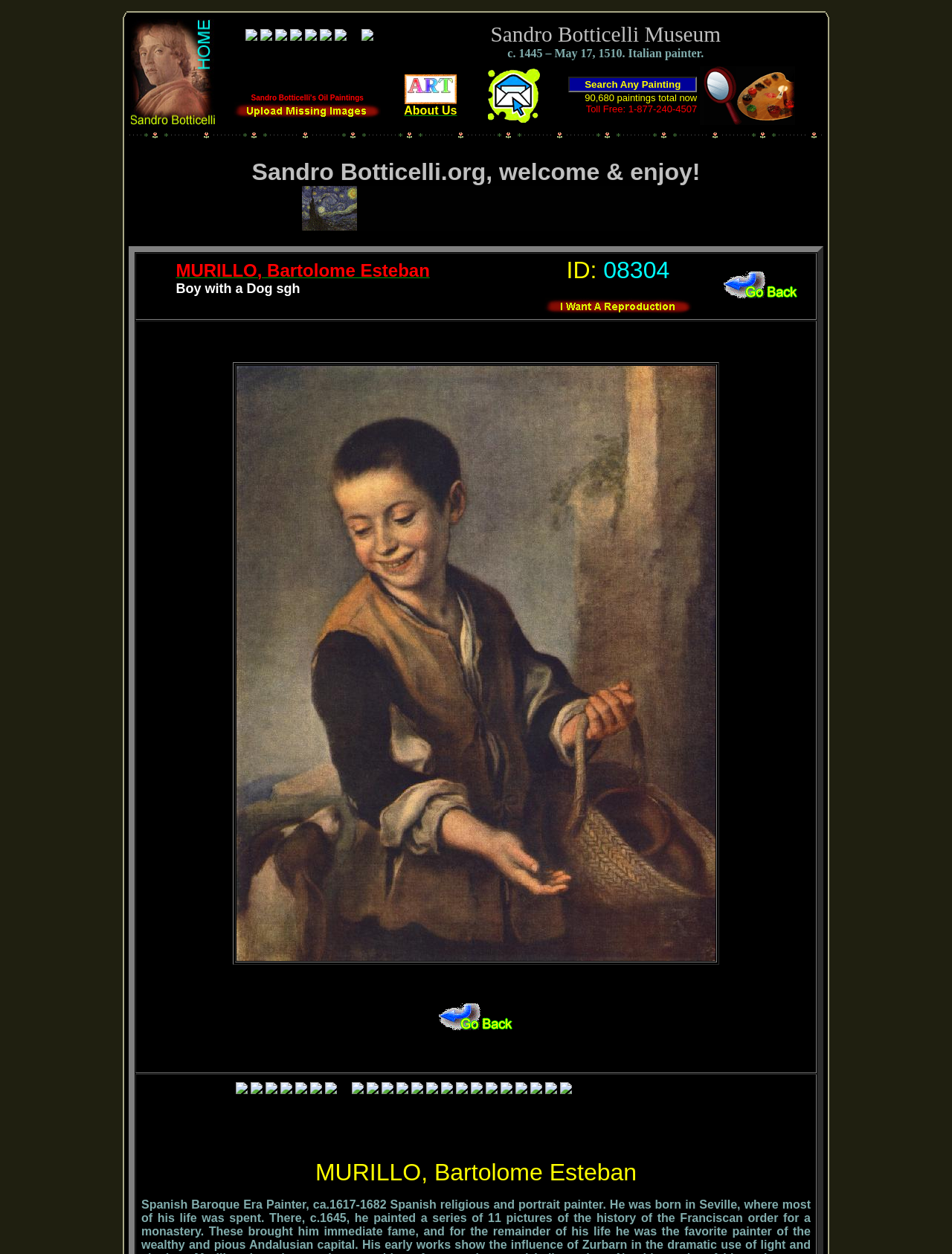Locate the bounding box coordinates of the segment that needs to be clicked to meet this instruction: "Search for a painting".

[0.597, 0.061, 0.732, 0.074]